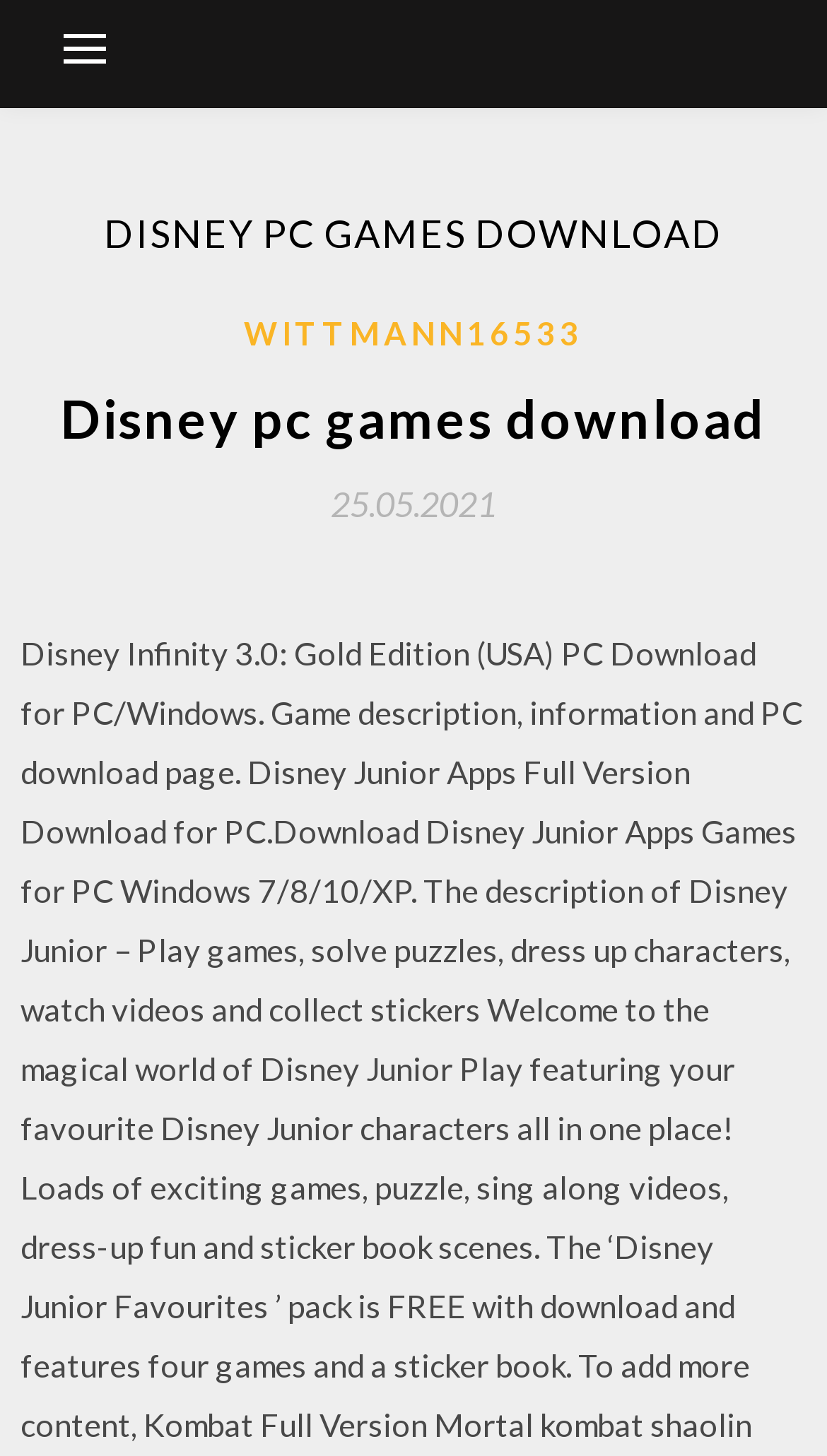Is the primary menu expanded?
Using the information from the image, answer the question thoroughly.

I found the state of the primary menu by looking at the button element with the text '' which has an attribute 'expanded' set to 'False'.